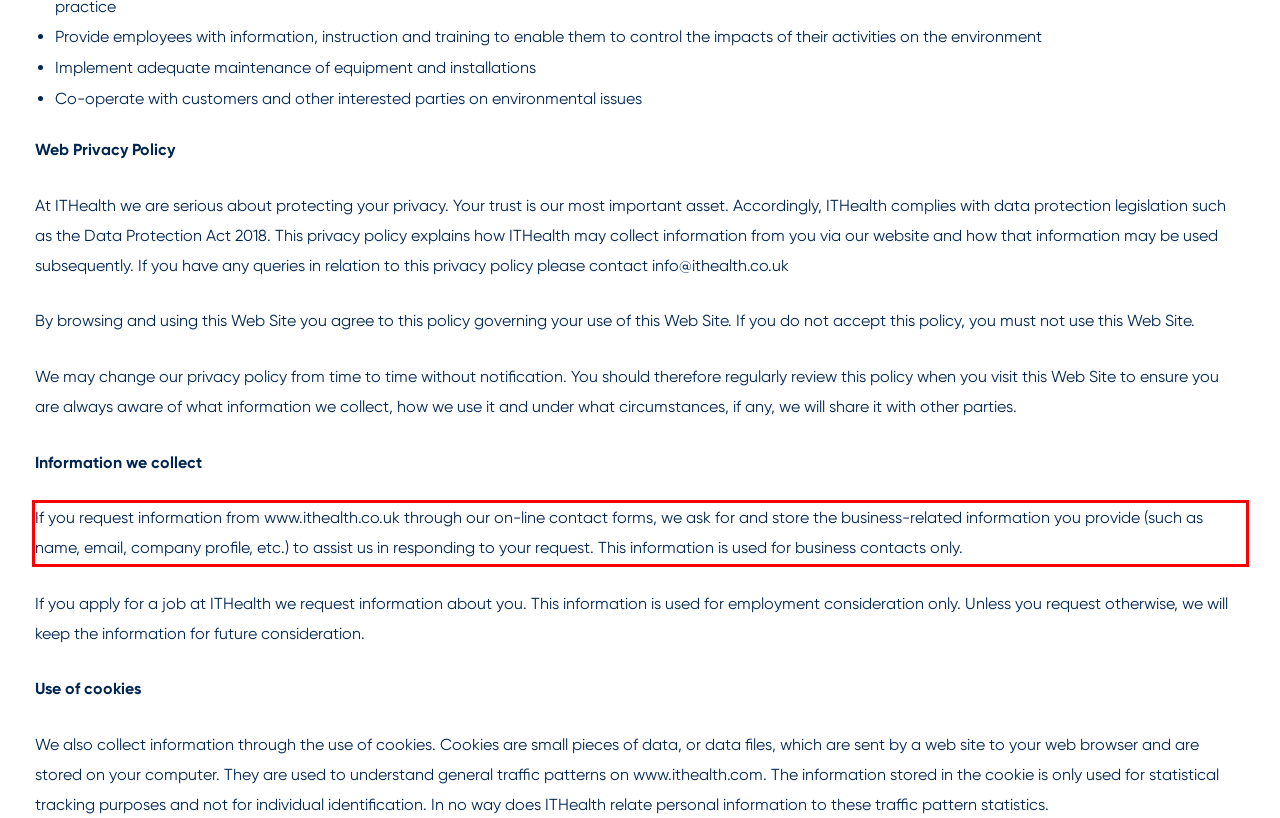Examine the webpage screenshot and use OCR to recognize and output the text within the red bounding box.

If you request information from www.ithealth.co.uk through our on-line contact forms, we ask for and store the business-related information you provide (such as name, email, company profile, etc.) to assist us in responding to your request. This information is used for business contacts only.